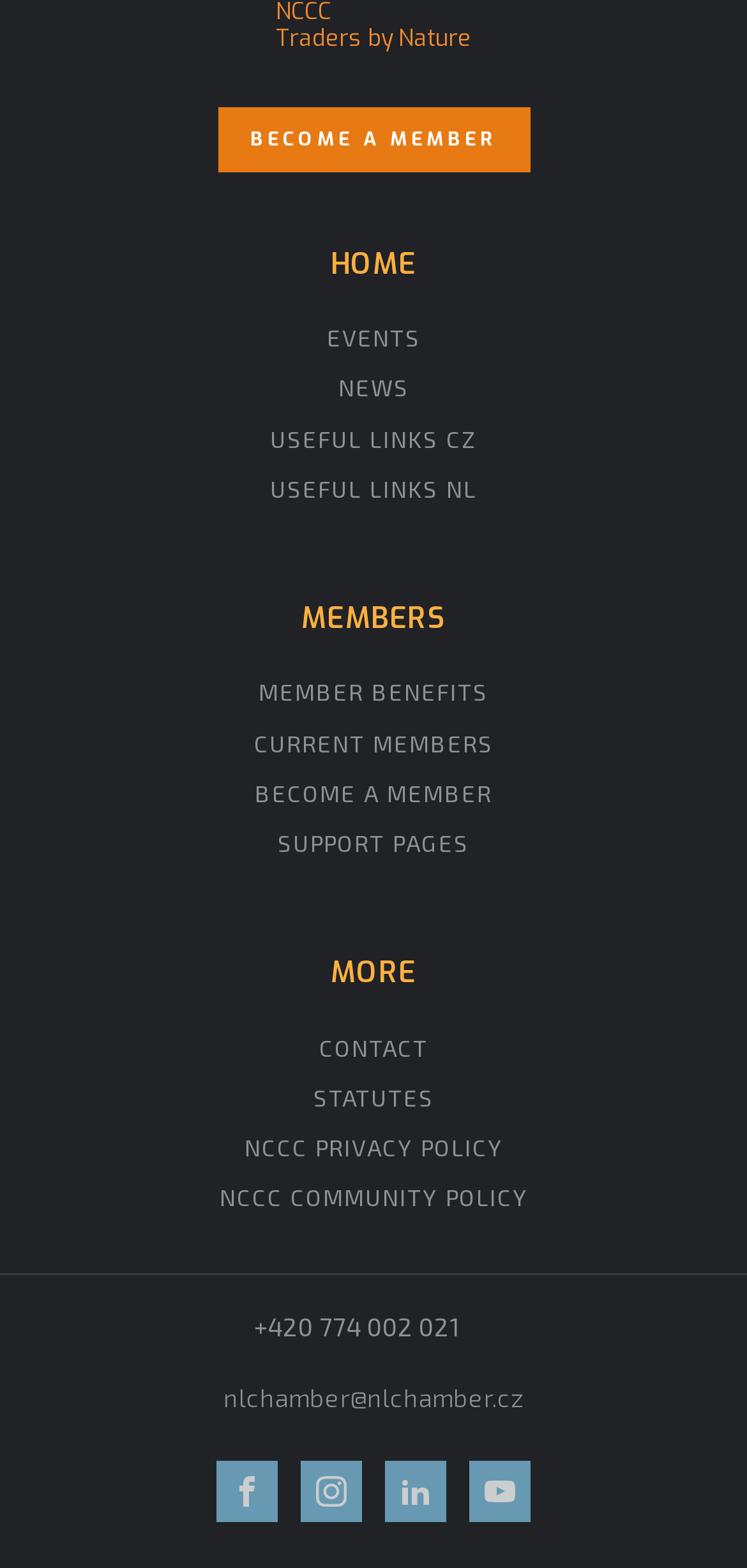Please specify the bounding box coordinates of the region to click in order to perform the following instruction: "Contact us through phone number".

[0.34, 0.836, 0.614, 0.858]